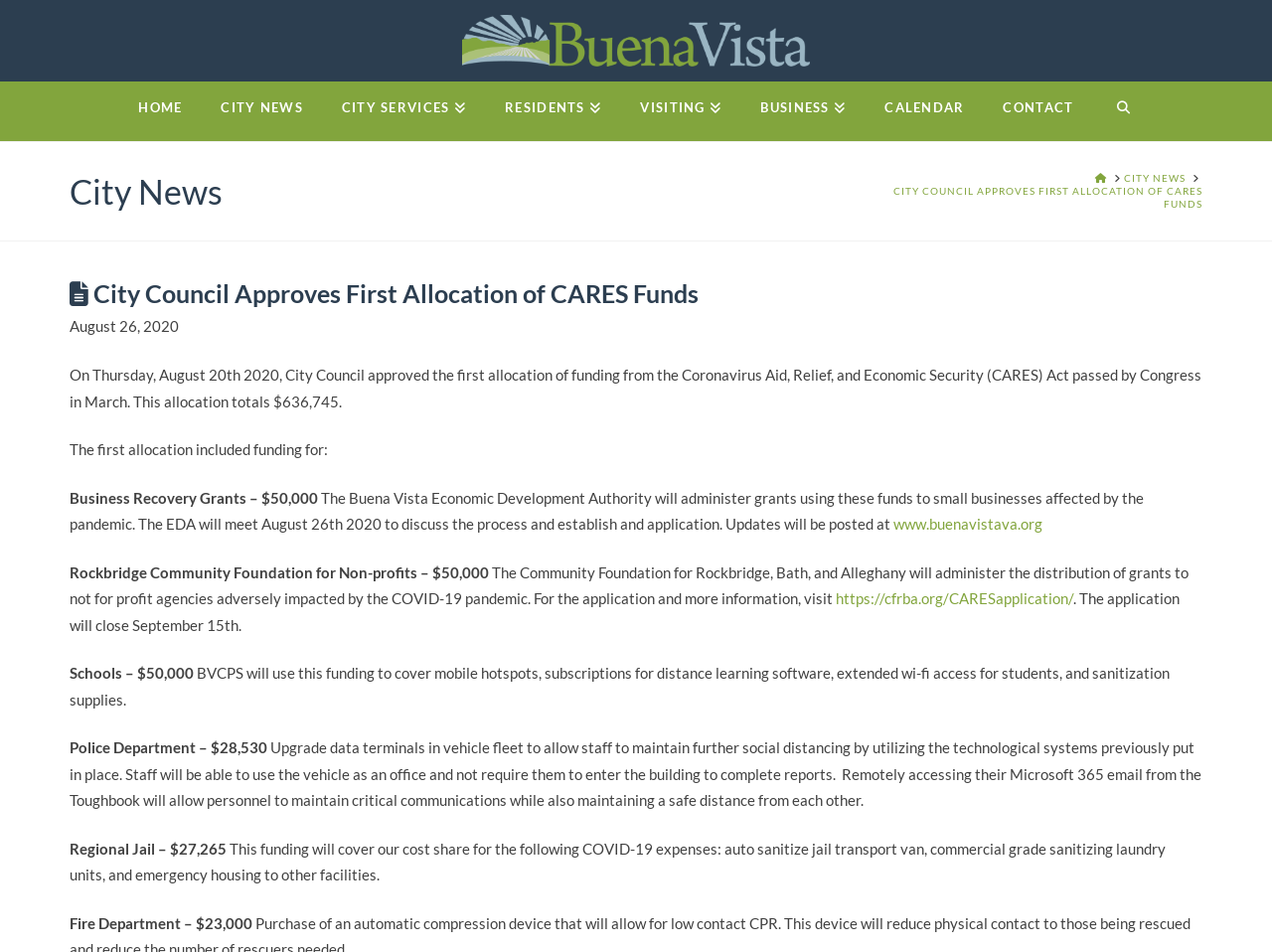How much funding is allocated for the Fire Department?
From the image, provide a succinct answer in one word or a short phrase.

$23,000